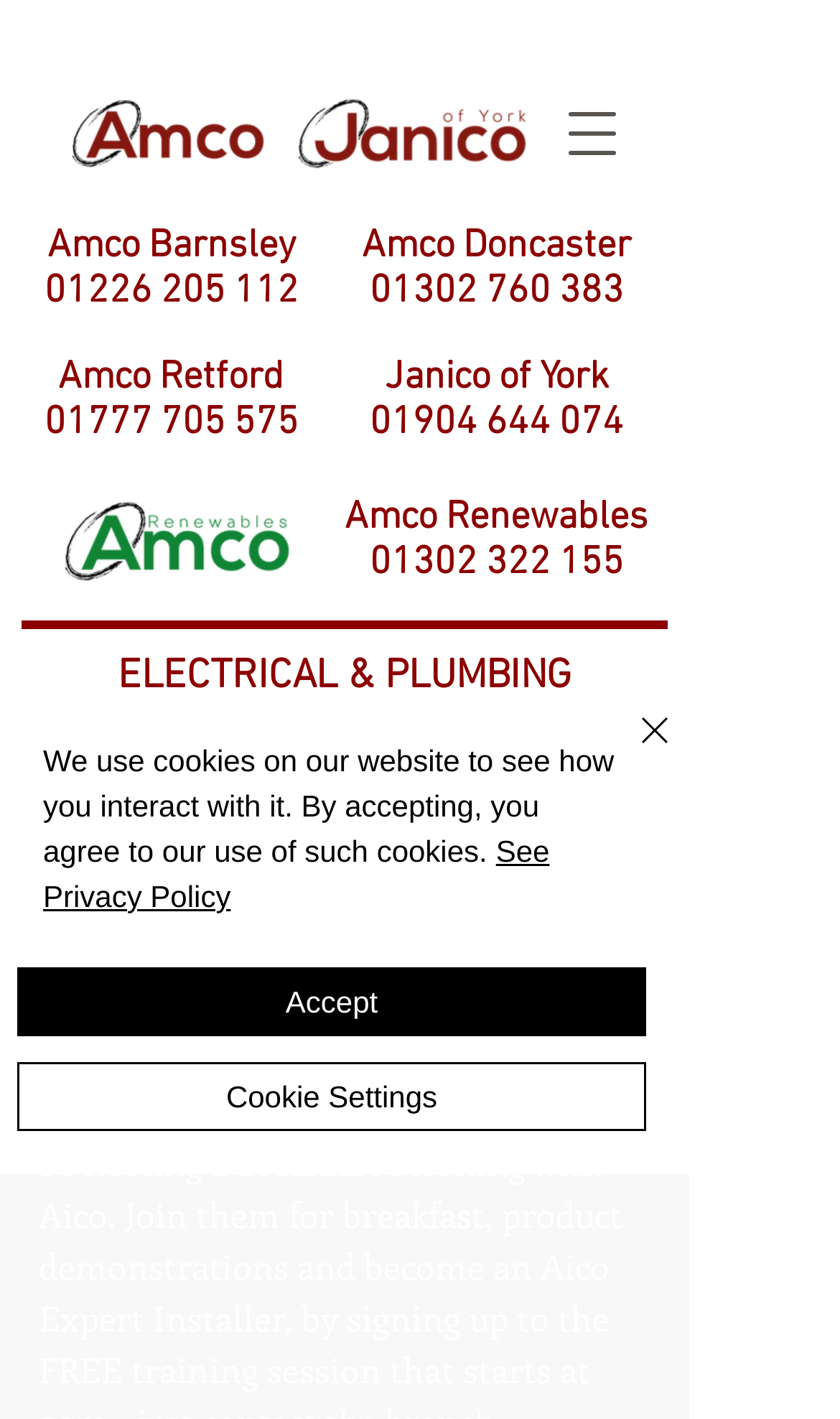Please provide a brief answer to the following inquiry using a single word or phrase:
How many Amco locations are listed?

4